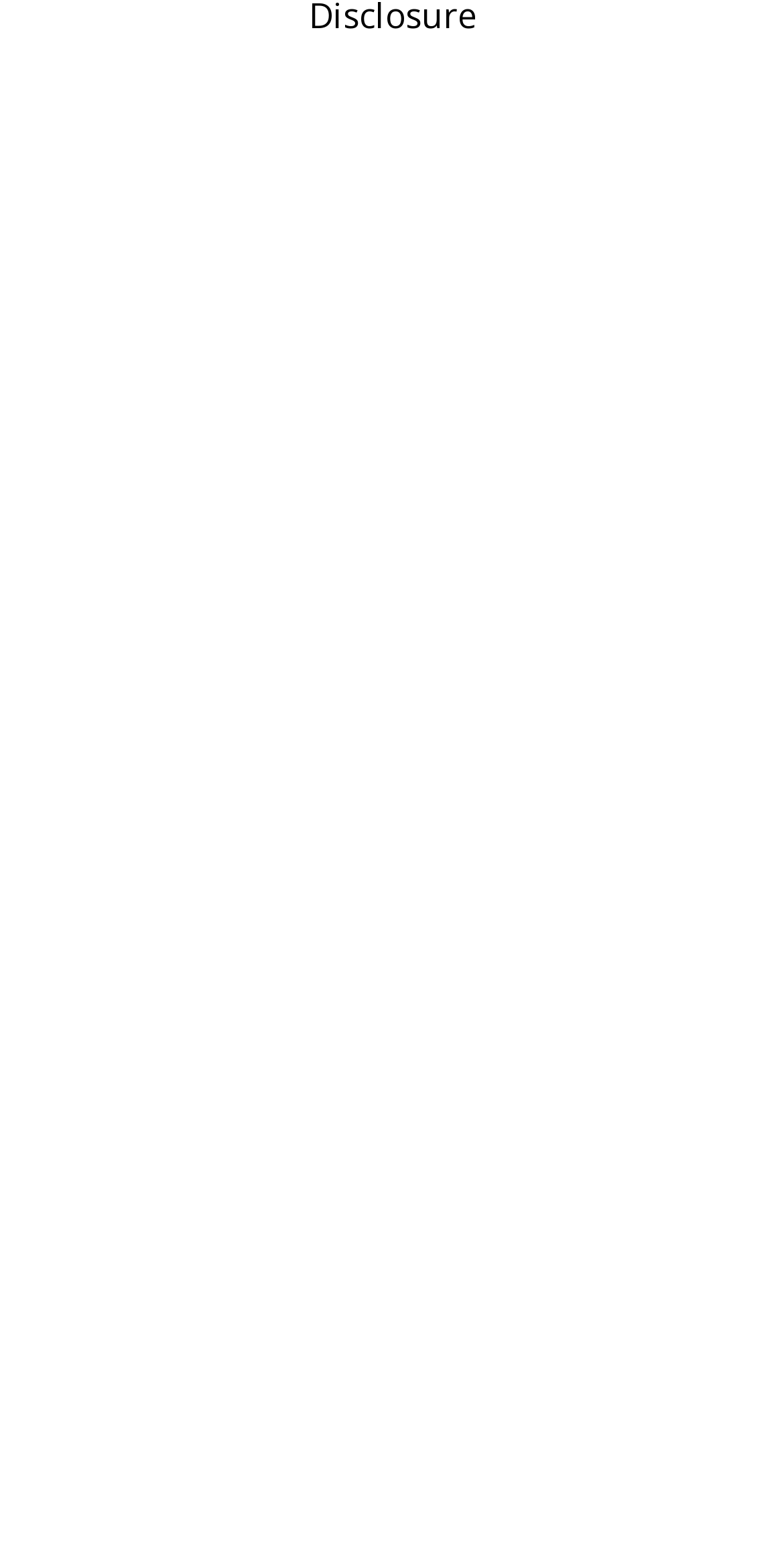Pinpoint the bounding box coordinates of the clickable element needed to complete the instruction: "go to BaseballCardsForSale.com". The coordinates should be provided as four float numbers between 0 and 1: [left, top, right, bottom].

[0.212, 0.126, 0.788, 0.156]